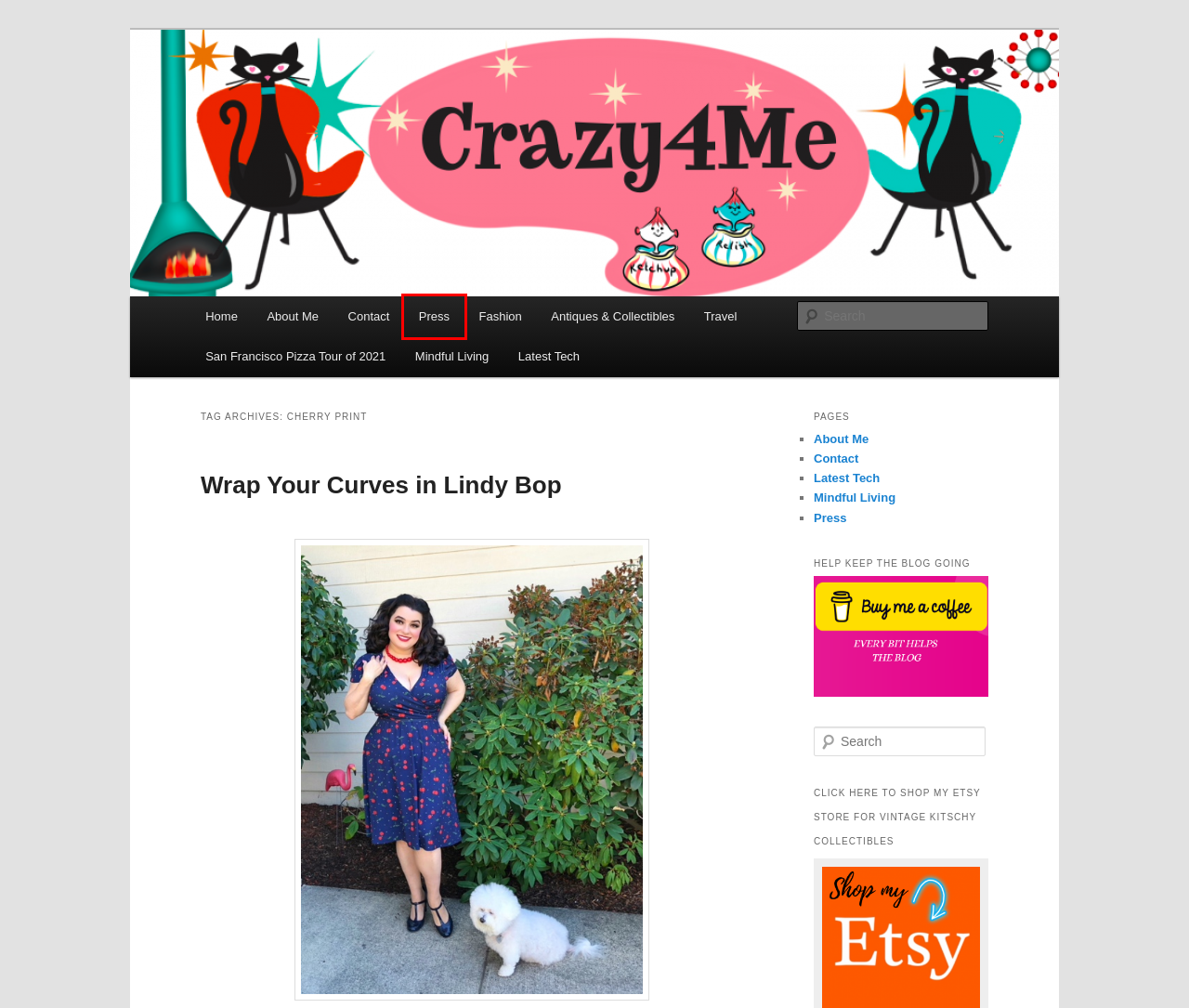You are looking at a screenshot of a webpage with a red bounding box around an element. Determine the best matching webpage description for the new webpage resulting from clicking the element in the red bounding box. Here are the descriptions:
A. Wrap Your Curves in Lindy Bop | Crazy4Me - The Modern Bombshell Lifestyle by: Yasmina Greco
B. Press | Crazy4Me - The Modern Bombshell Lifestyle by: Yasmina Greco
C. Travel | Crazy4Me - The Modern Bombshell Lifestyle by: Yasmina Greco
D. Fashion | Crazy4Me - The Modern Bombshell Lifestyle by: Yasmina Greco
E. Mindful Living: Elevate Life with Harmony & Peace
F. Antiques & Collectibles Crazy4Me - The Modern Bombshell Lifestyle by: Yasmina Greco
G. About Yasmina Greco | Crazy4Me - The Modern Bombshell Lifestyle by: Yasmina Greco
H. Latest Tech | Crazy4Me - The Modern Bombshell Lifestyle by: Yasmina Greco

B